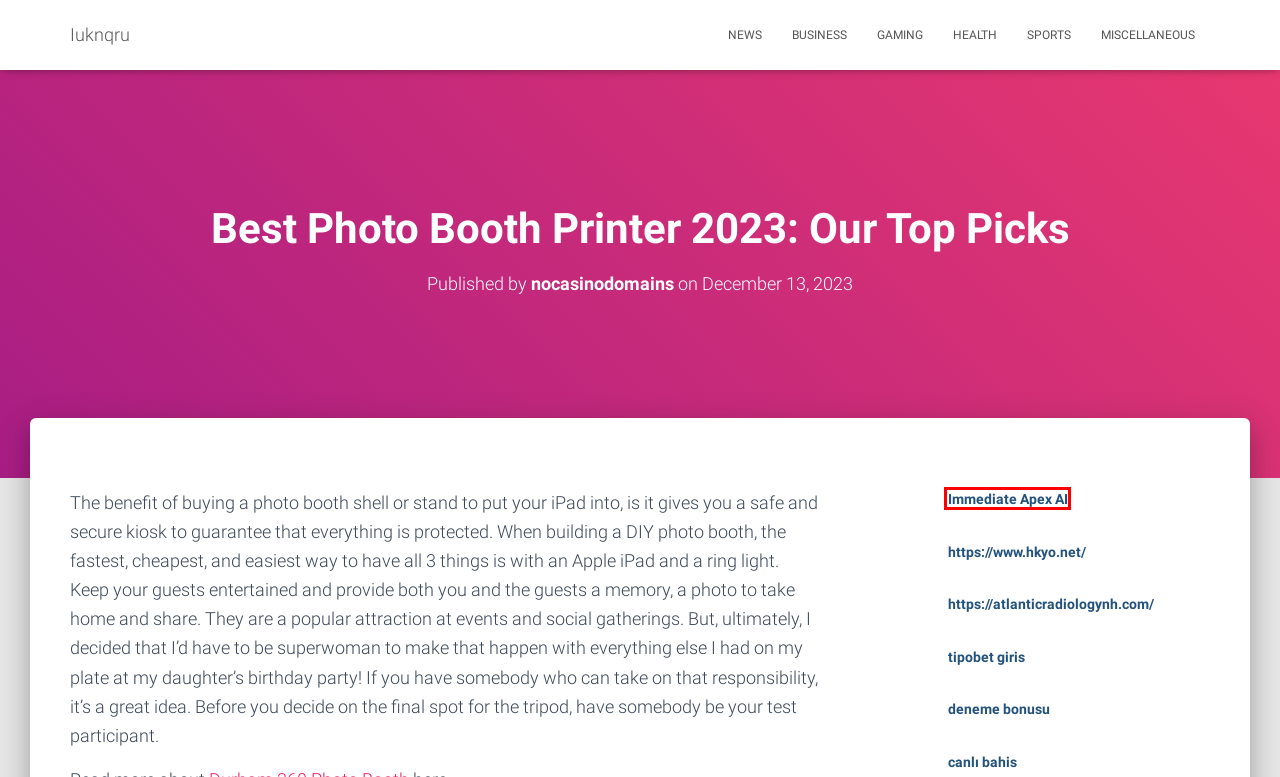Look at the screenshot of a webpage where a red rectangle bounding box is present. Choose the webpage description that best describes the new webpage after clicking the element inside the red bounding box. Here are the candidates:
A. Gaming – Iuknqru
B. News – Iuknqru
C. Immediate Apex AI Official - Your Trusted Trading Partner
D. nocasinodomains – Iuknqru
E. Iuknqru
F. Health – Iuknqru
G. Sports – Iuknqru
H. Miscellaneous – Iuknqru

C